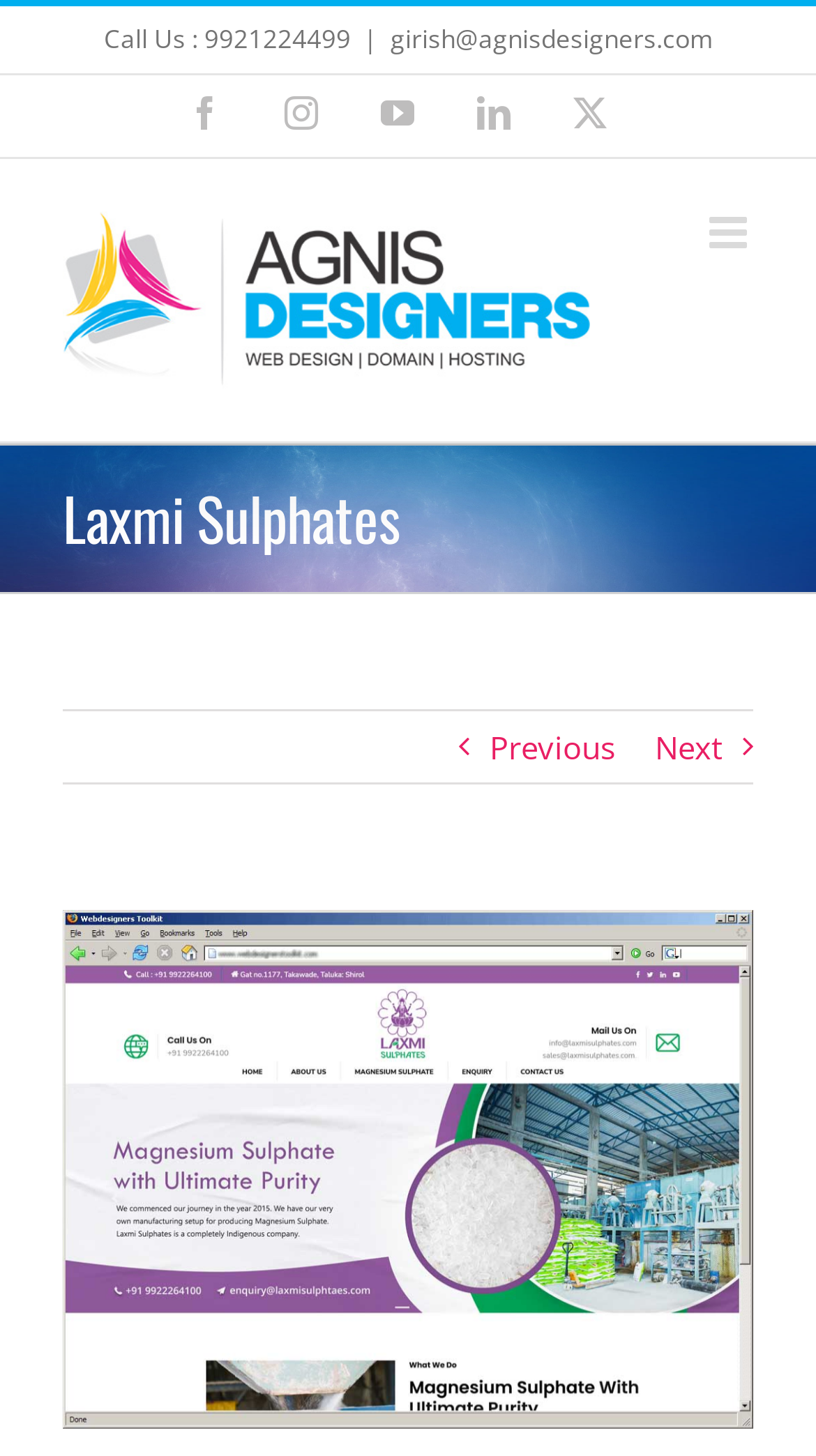Please provide the bounding box coordinate of the region that matches the element description: LinkedIn. Coordinates should be in the format (top-left x, top-left y, bottom-right x, bottom-right y) and all values should be between 0 and 1.

[0.585, 0.067, 0.626, 0.09]